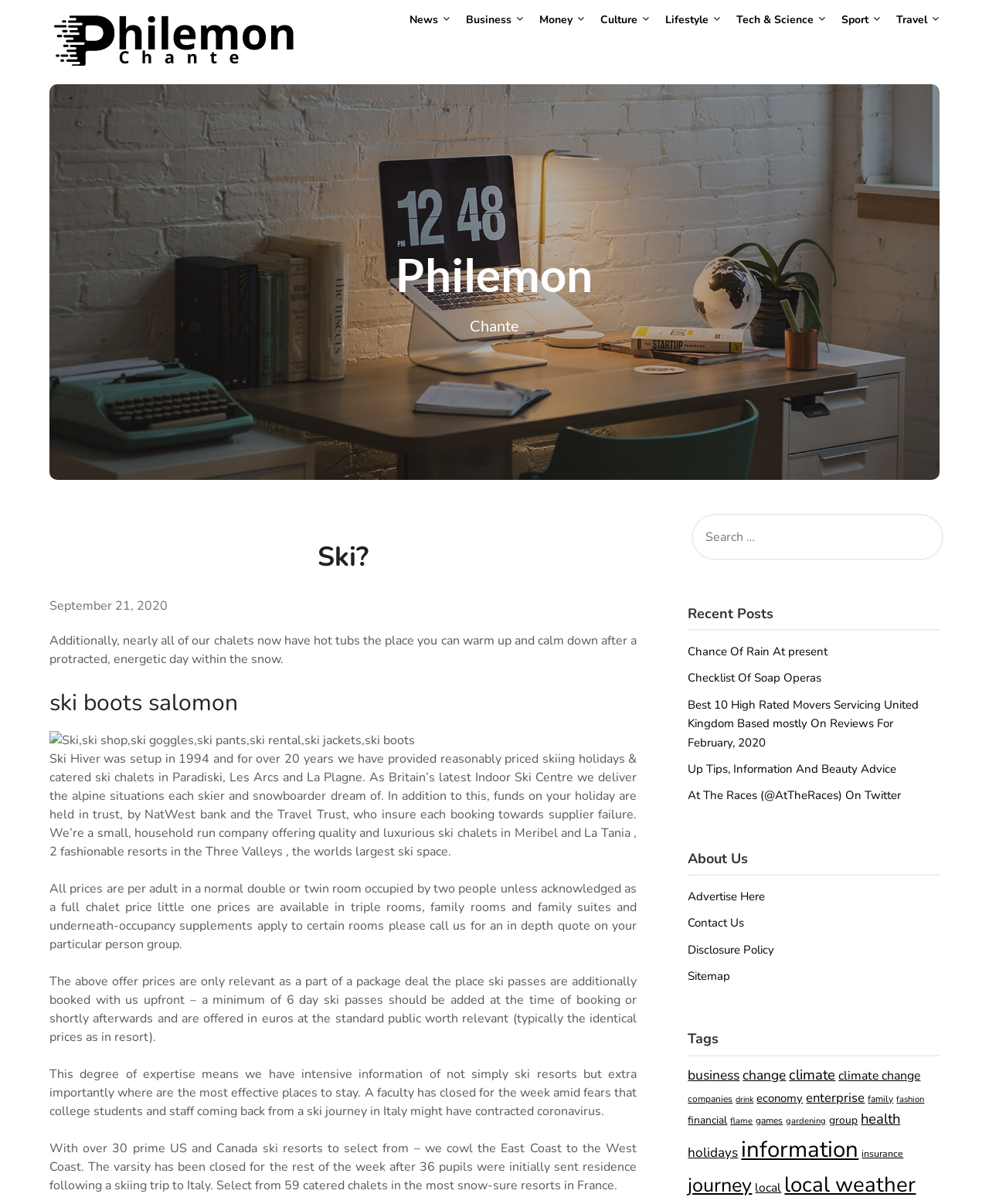Find the bounding box coordinates of the element's region that should be clicked in order to follow the given instruction: "Learn about 'Aboriginal and Torres Strait Islander peoples'". The coordinates should consist of four float numbers between 0 and 1, i.e., [left, top, right, bottom].

None